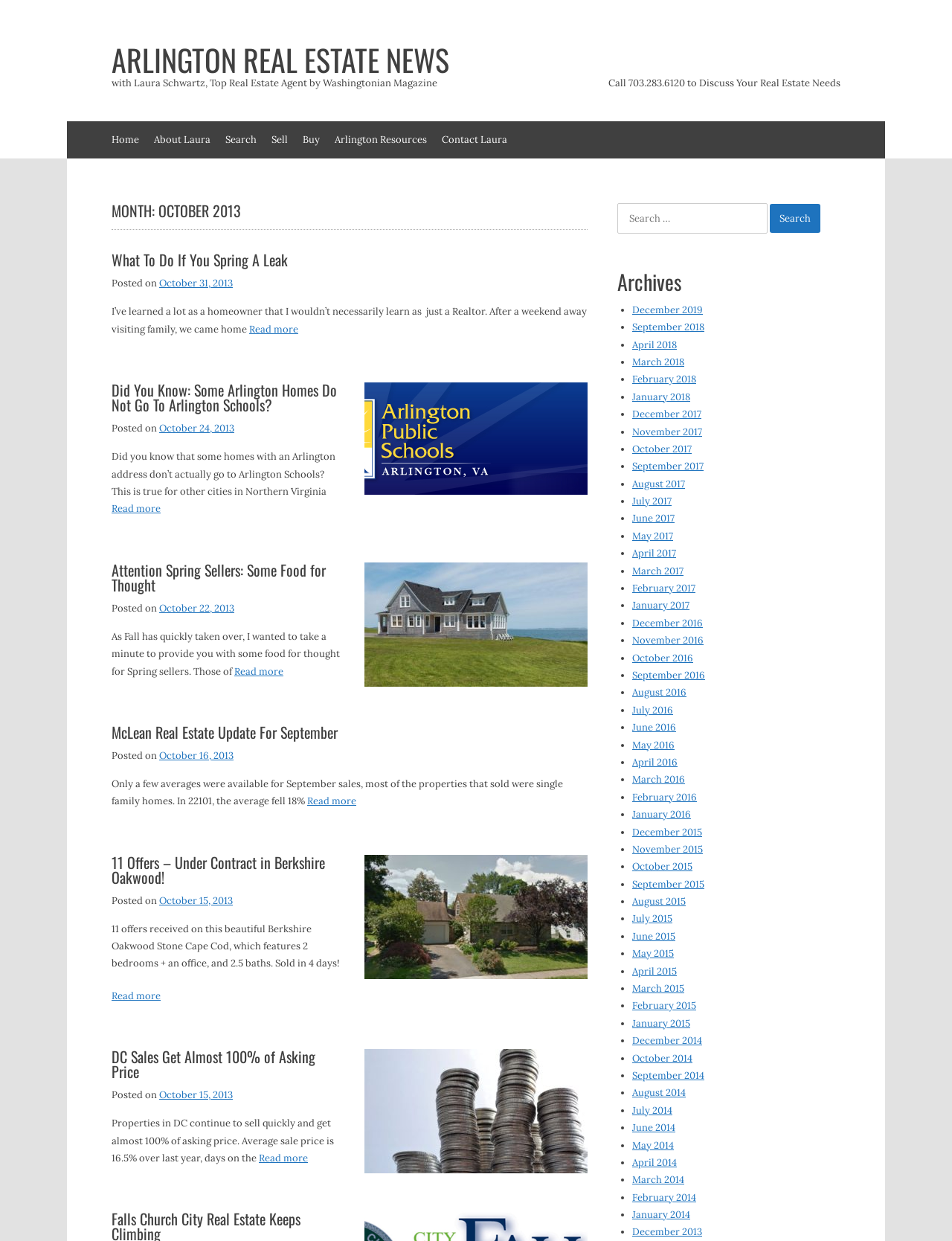Please identify the coordinates of the bounding box for the clickable region that will accomplish this instruction: "View 'Arlington Resources'".

[0.352, 0.098, 0.448, 0.128]